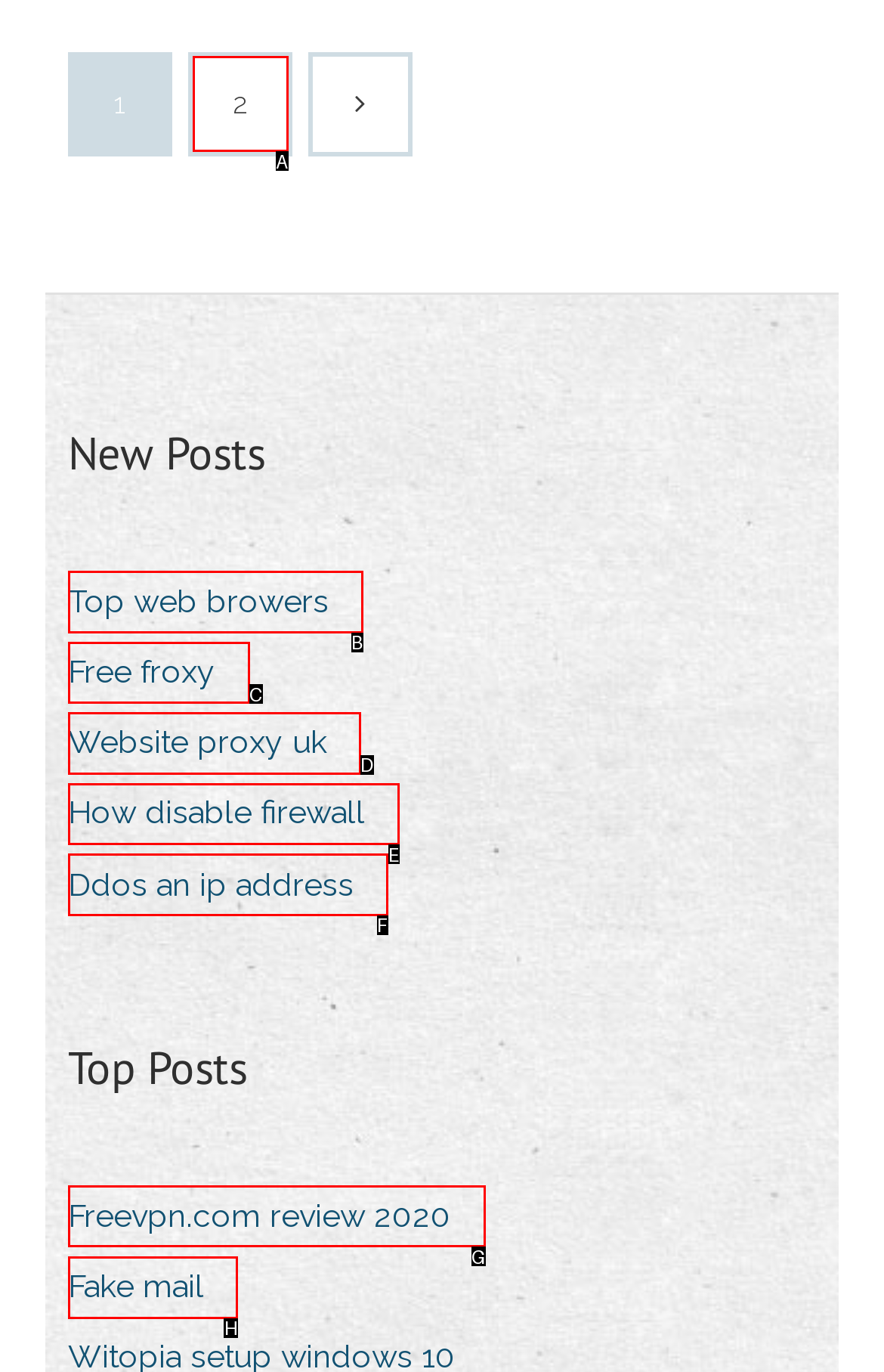Select the appropriate HTML element that needs to be clicked to finish the task: Go to the 'Fake mail' page
Reply with the letter of the chosen option.

H